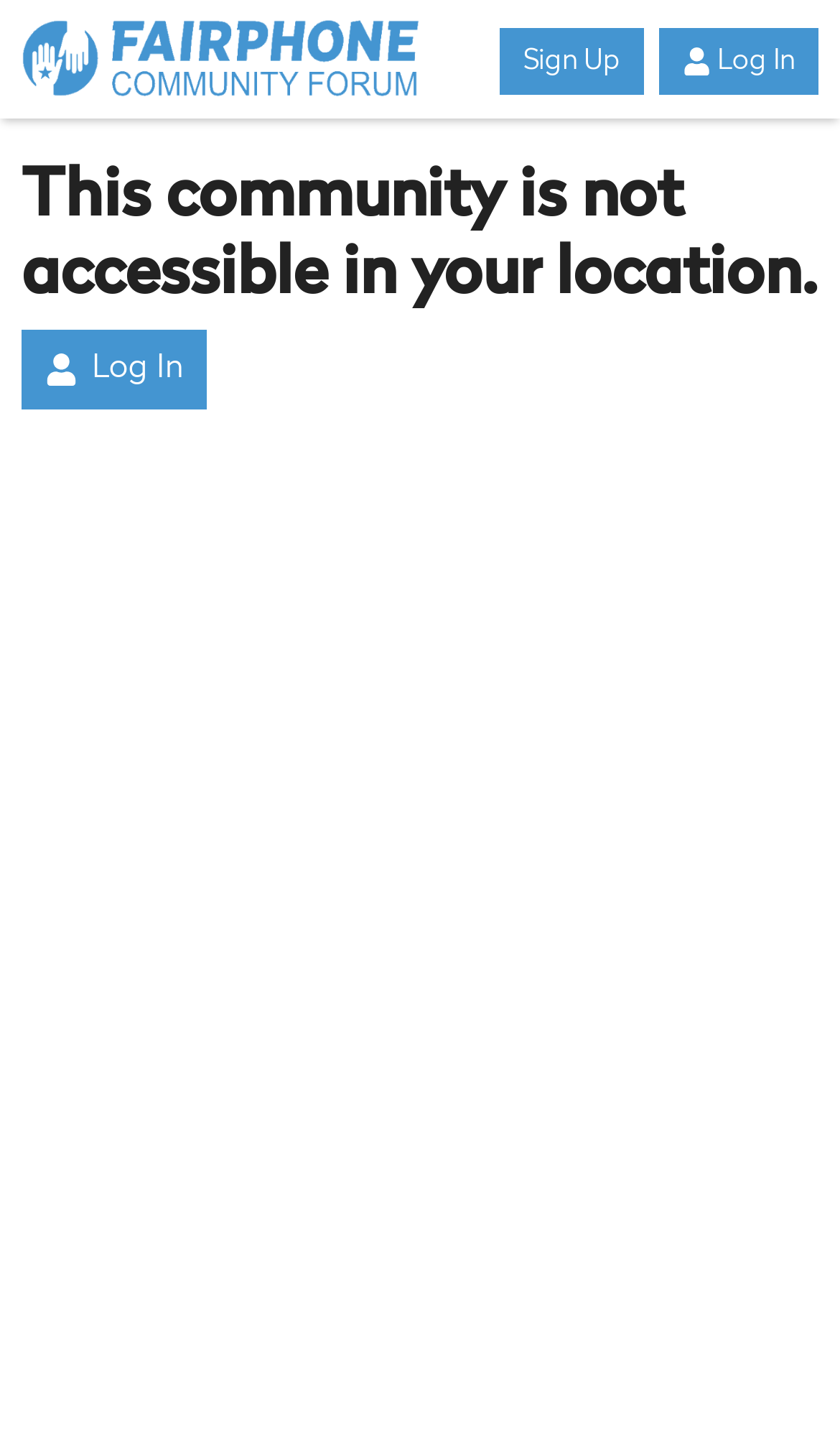Is there a duplicate login link?
Based on the screenshot, provide your answer in one word or phrase.

Yes